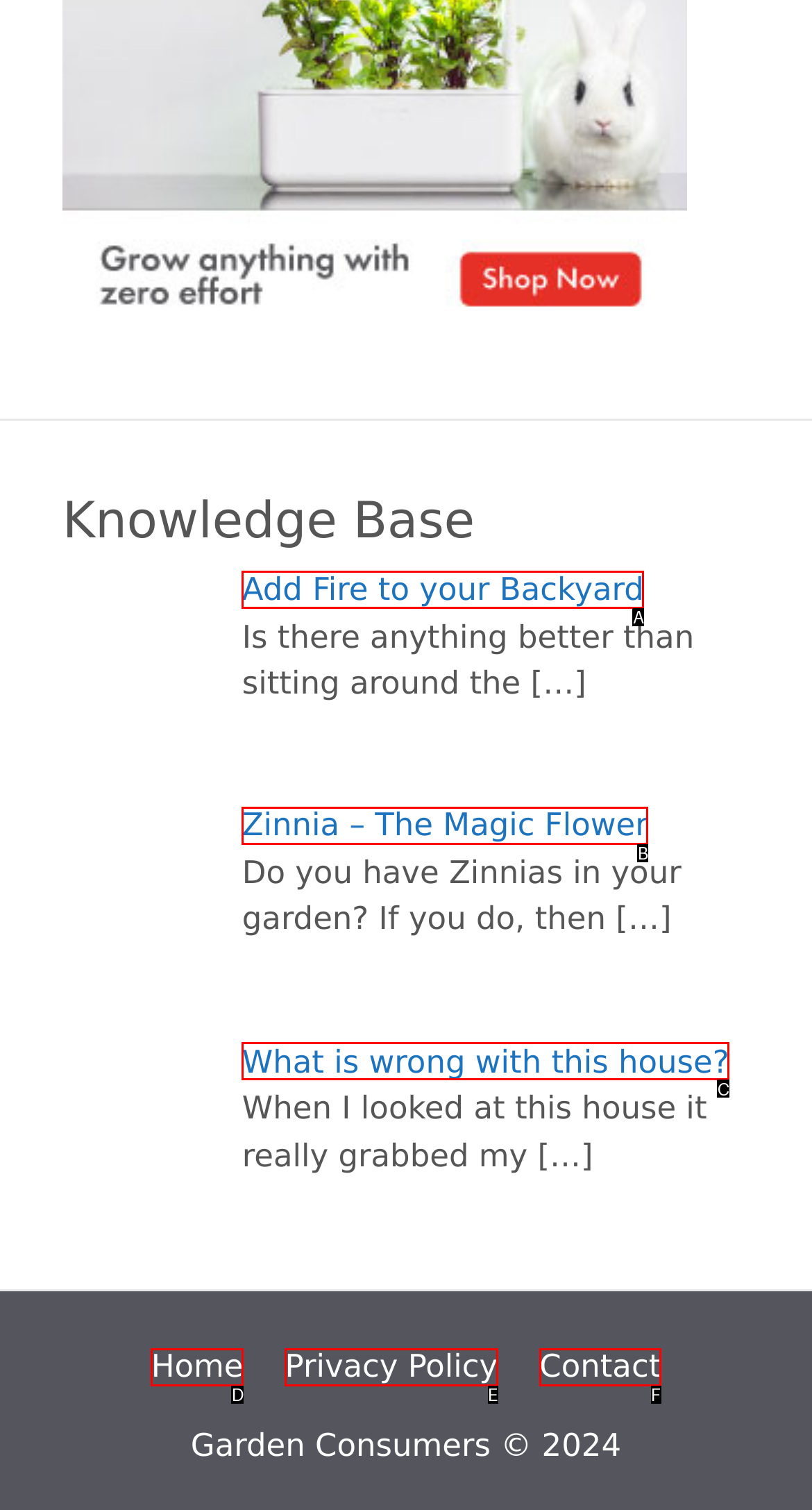Find the HTML element that matches the description: Add Fire to your Backyard. Answer using the letter of the best match from the available choices.

A